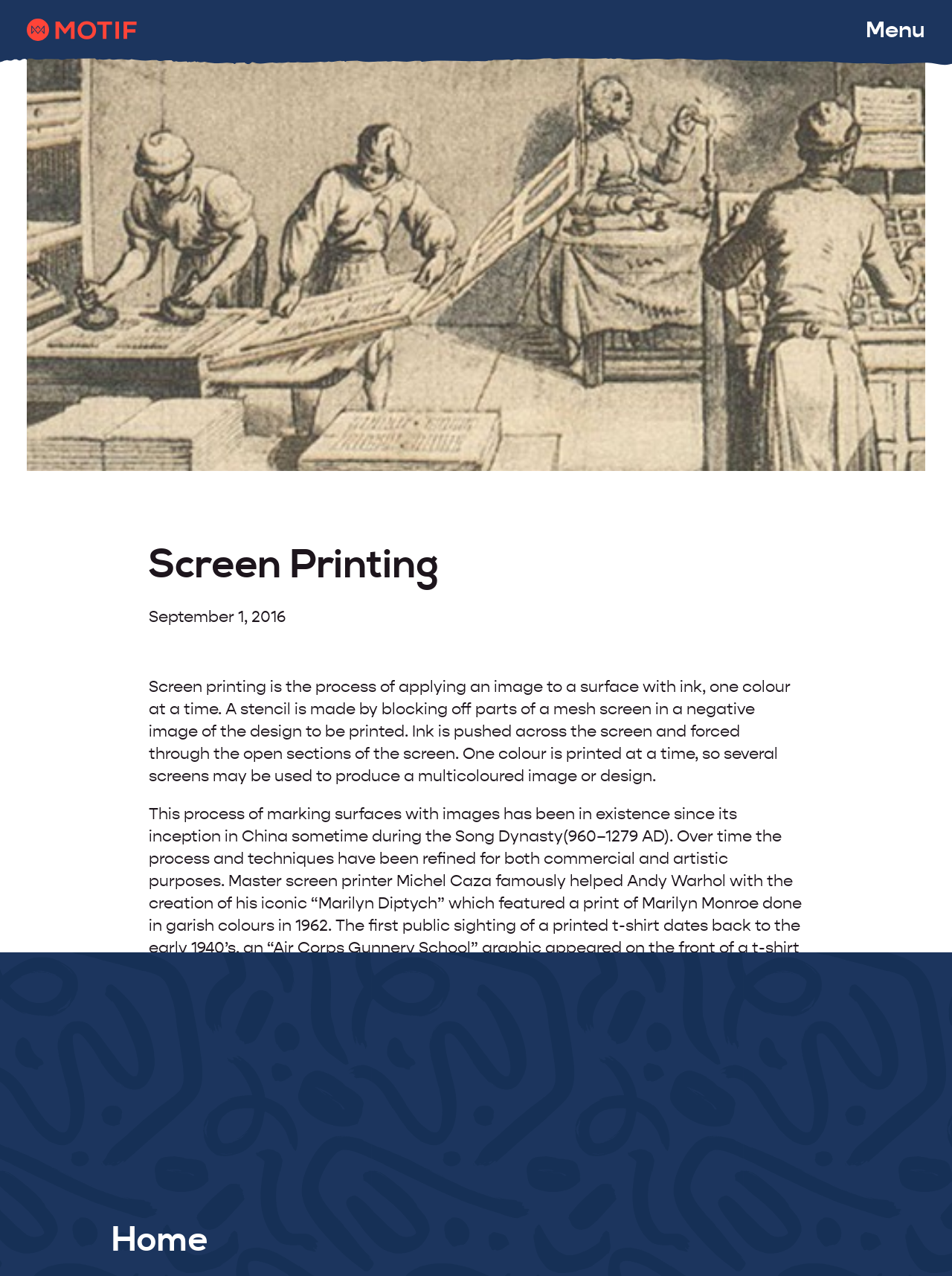Who helped Andy Warhol with the creation of his iconic 'Marilyn Diptych'?
Using the image, elaborate on the answer with as much detail as possible.

The webpage mentions that master screen printer Michel Caza famously helped Andy Warhol with the creation of his iconic 'Marilyn Diptych' which featured a print of Marilyn Monroe done in garish colours in 1962.